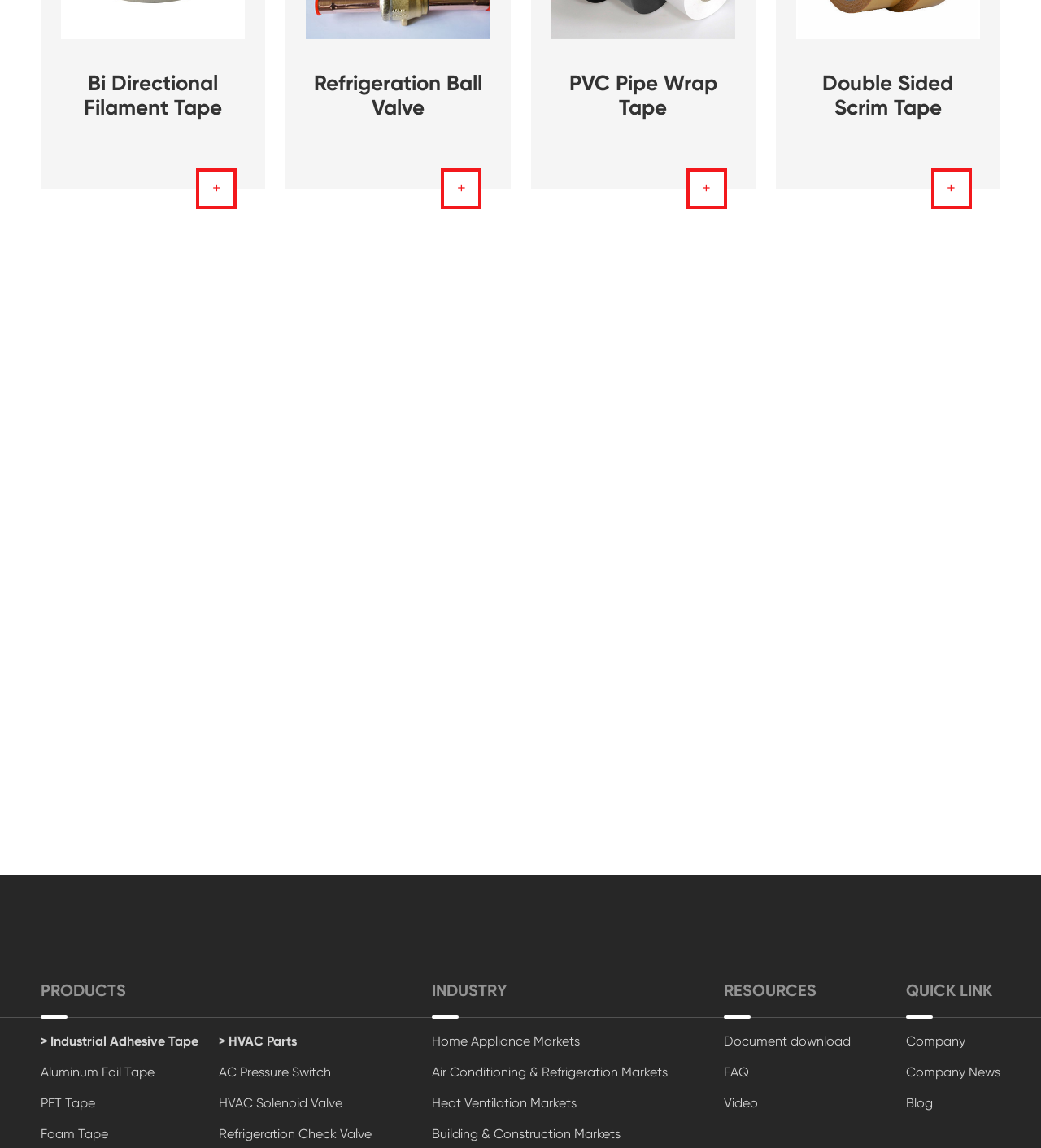Reply to the question with a brief word or phrase: What is the last industry market listed?

Building & Construction Markets